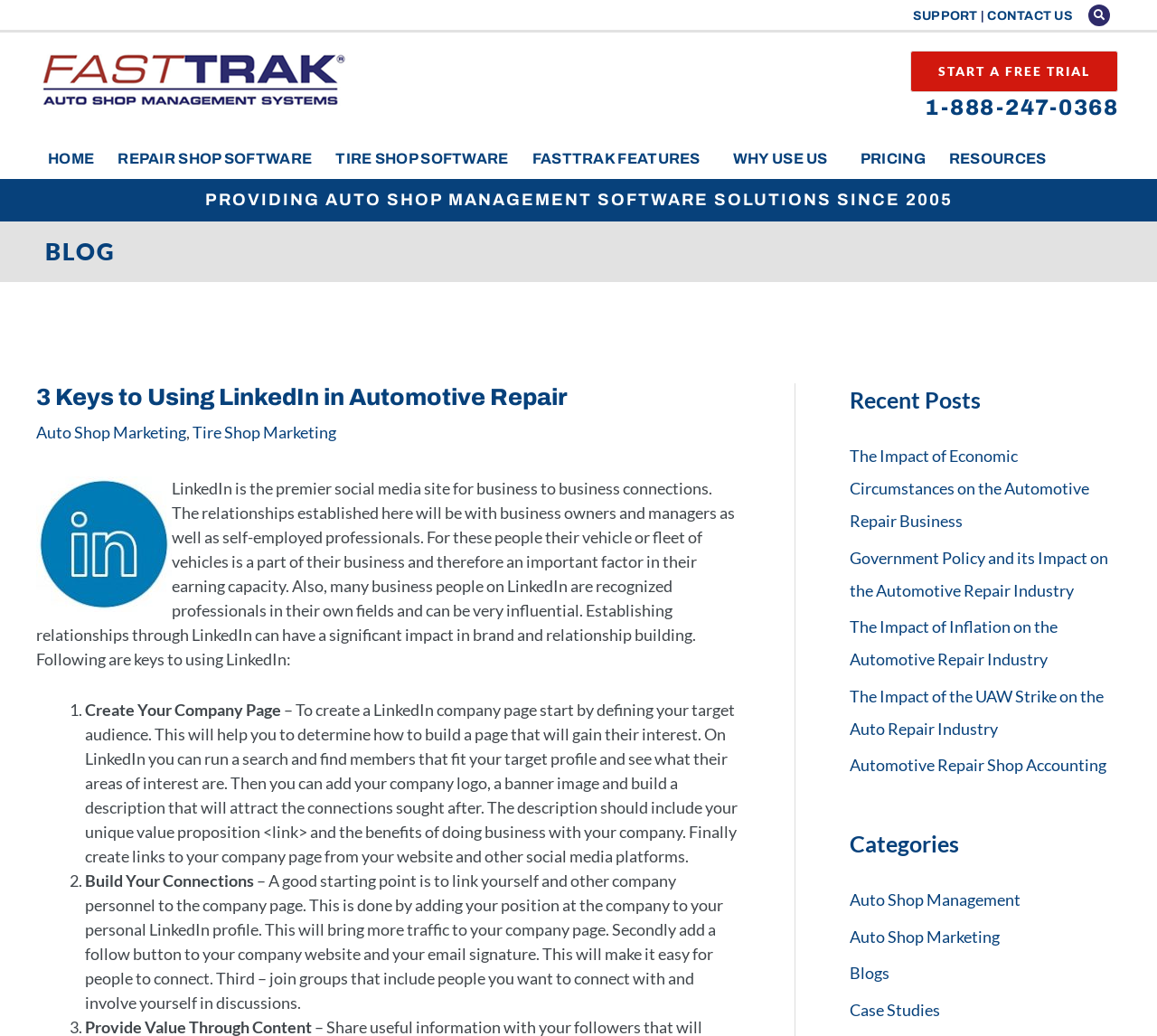Please identify the bounding box coordinates of the area that needs to be clicked to follow this instruction: "Click on SUPPORT".

[0.789, 0.009, 0.845, 0.022]